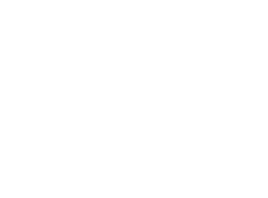Explain what is happening in the image with elaborate details.

The image features the DHD-650, a notable model from the range of specialized machinery offered by Changzhou Yikefeng Machine Tool Co., Ltd. This image is part of a product listing showcasing various models including DHD-1000 and DHD-1313. Each product is presented with its own image and description, highlighting their features and applications in deep-hole drilling technology. The DHD-650 is positioned among other related products, suggesting it is a prominent option for customers seeking advanced drilling solutions.